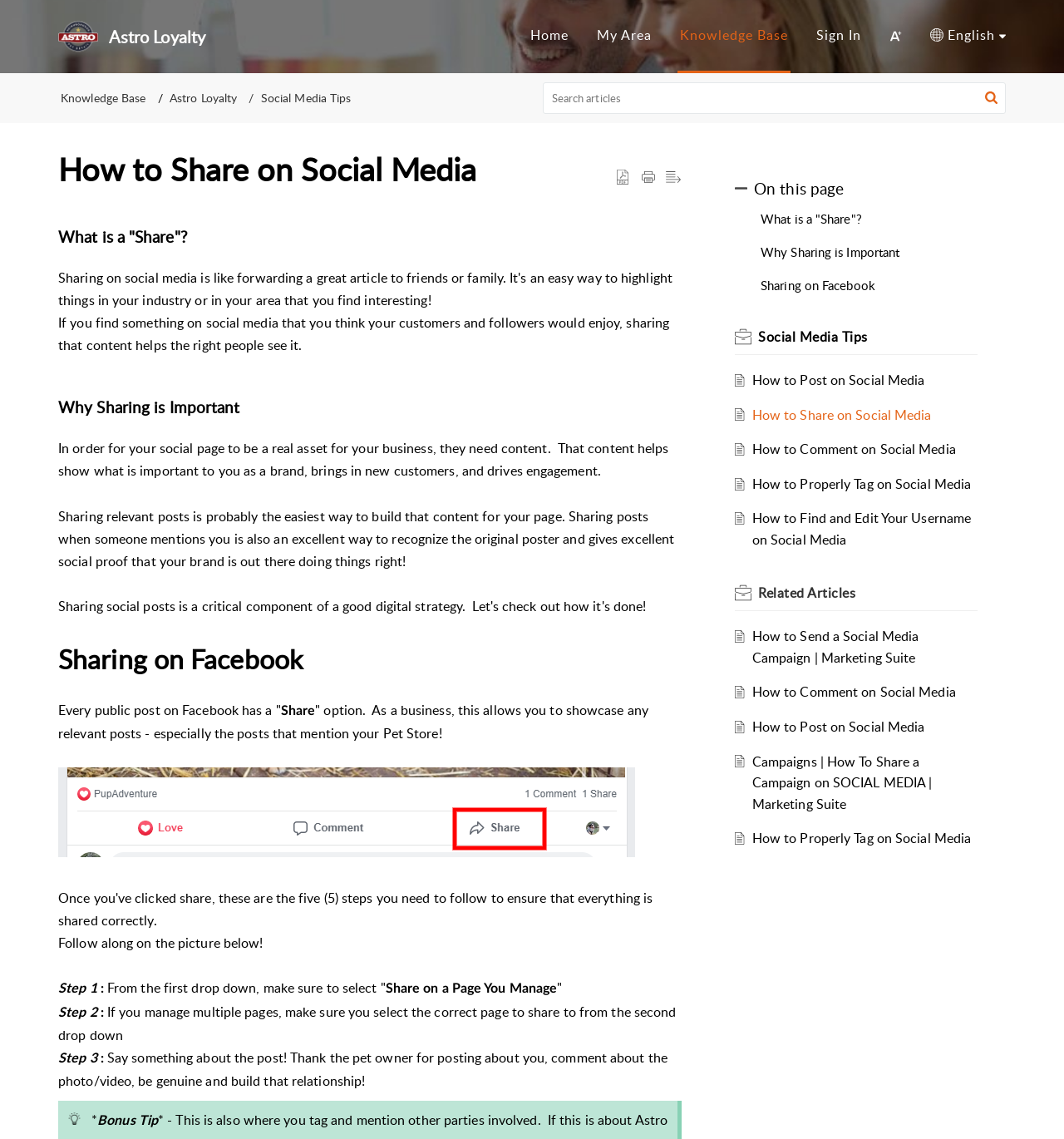Pinpoint the bounding box coordinates for the area that should be clicked to perform the following instruction: "Search articles".

[0.51, 0.072, 0.945, 0.1]